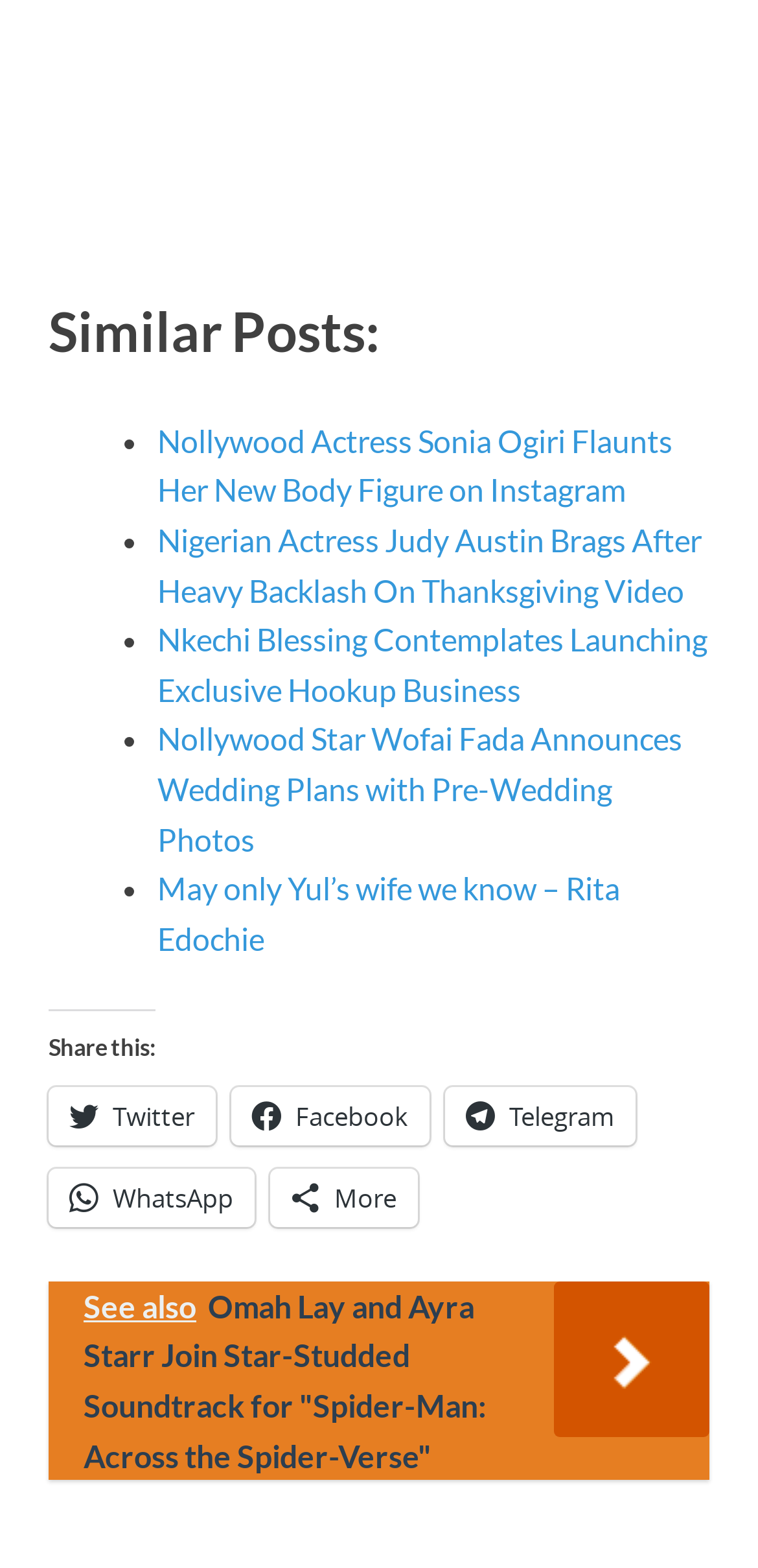Please locate the bounding box coordinates of the element that needs to be clicked to achieve the following instruction: "Share on Twitter". The coordinates should be four float numbers between 0 and 1, i.e., [left, top, right, bottom].

[0.064, 0.693, 0.285, 0.73]